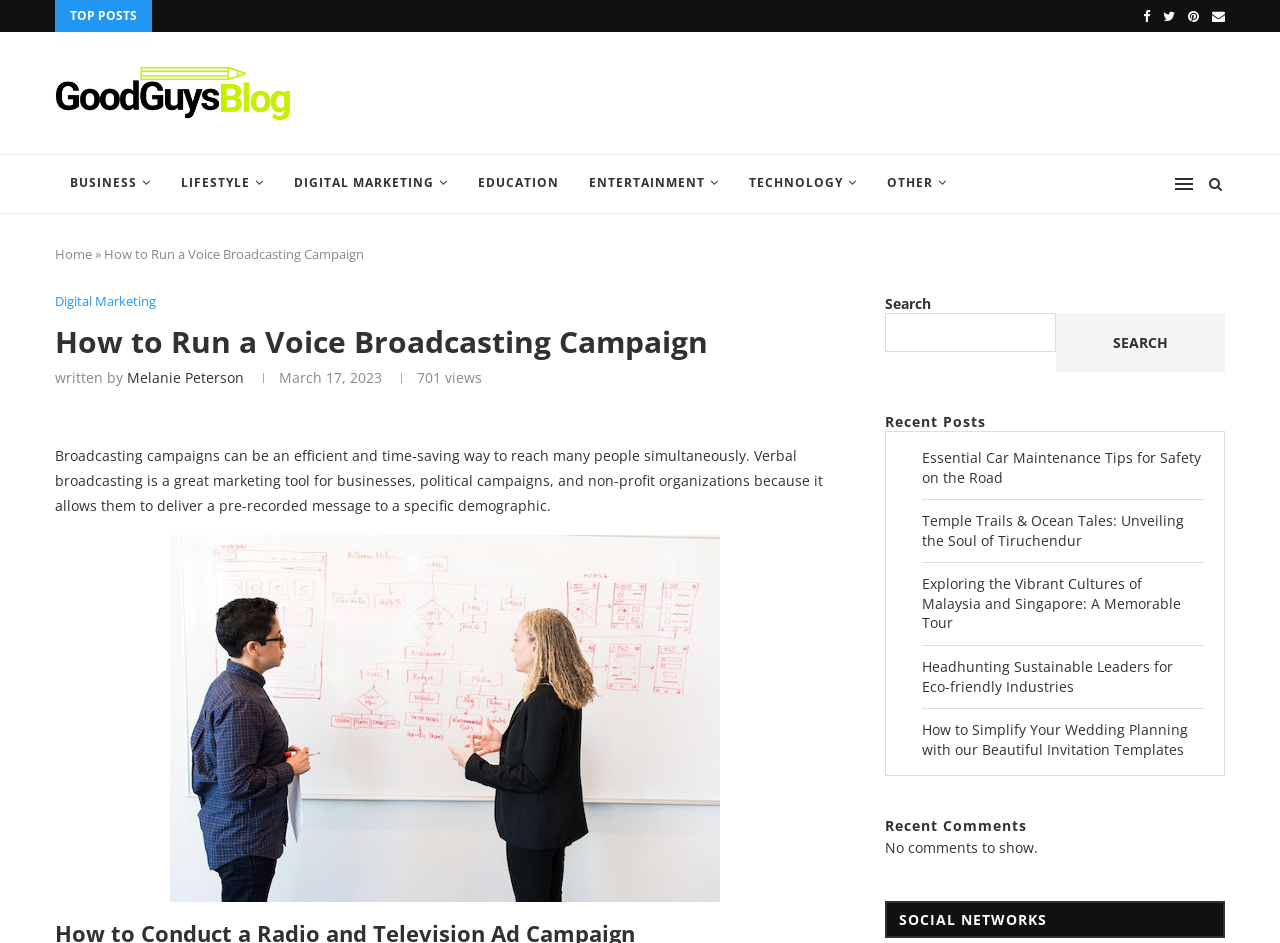Provide your answer in one word or a succinct phrase for the question: 
What is the date of the article?

March 17, 2023